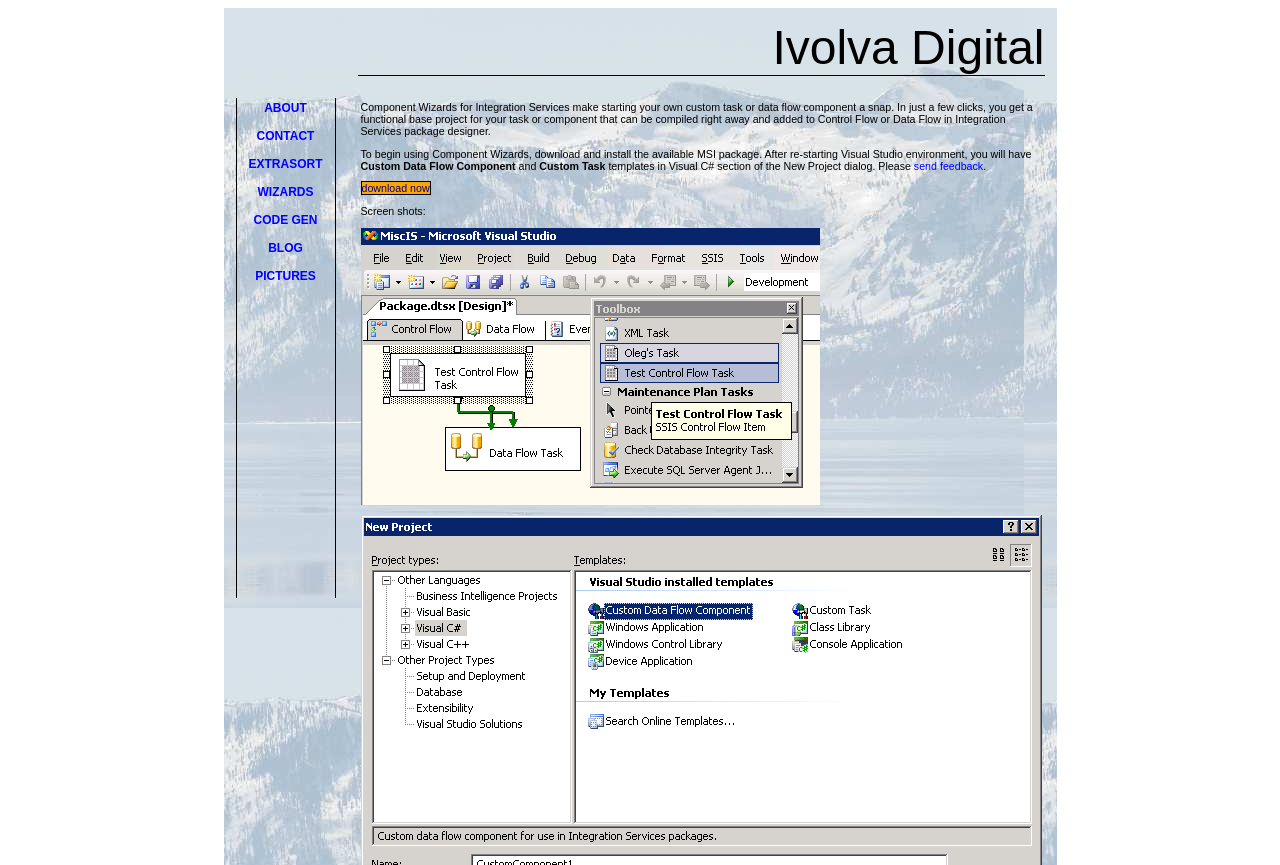Pinpoint the bounding box coordinates of the element you need to click to execute the following instruction: "go to WIZARDS". The bounding box should be represented by four float numbers between 0 and 1, in the format [left, top, right, bottom].

[0.201, 0.214, 0.245, 0.23]